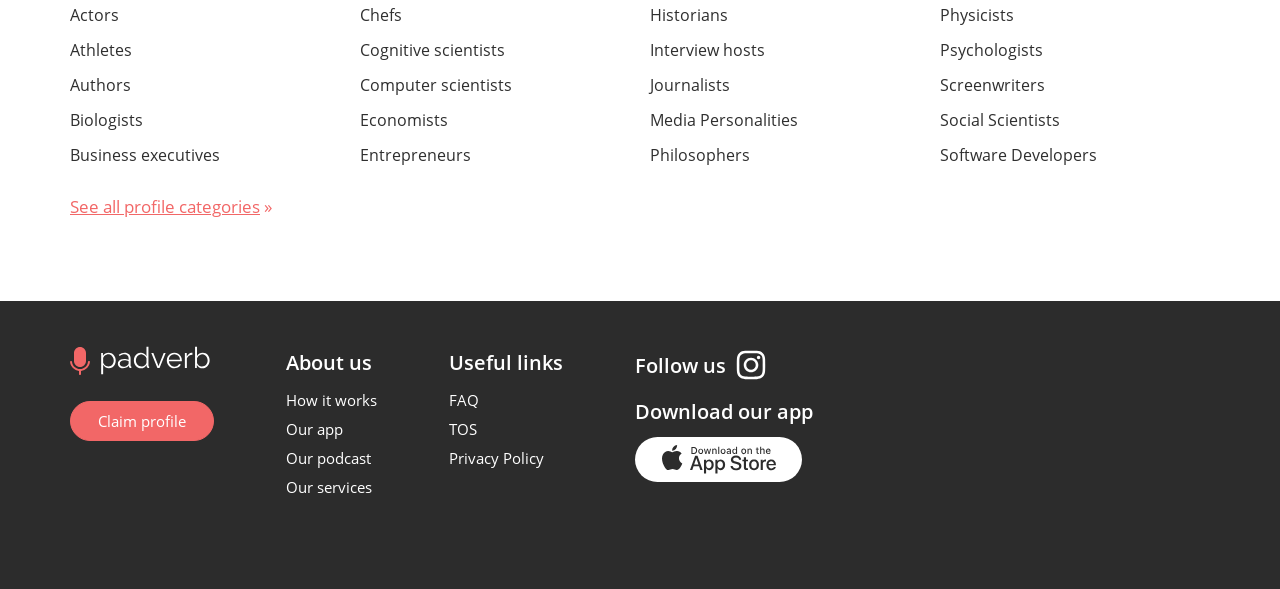Please identify the bounding box coordinates of the clickable area that will fulfill the following instruction: "Claim profile". The coordinates should be in the format of four float numbers between 0 and 1, i.e., [left, top, right, bottom].

[0.055, 0.681, 0.167, 0.749]